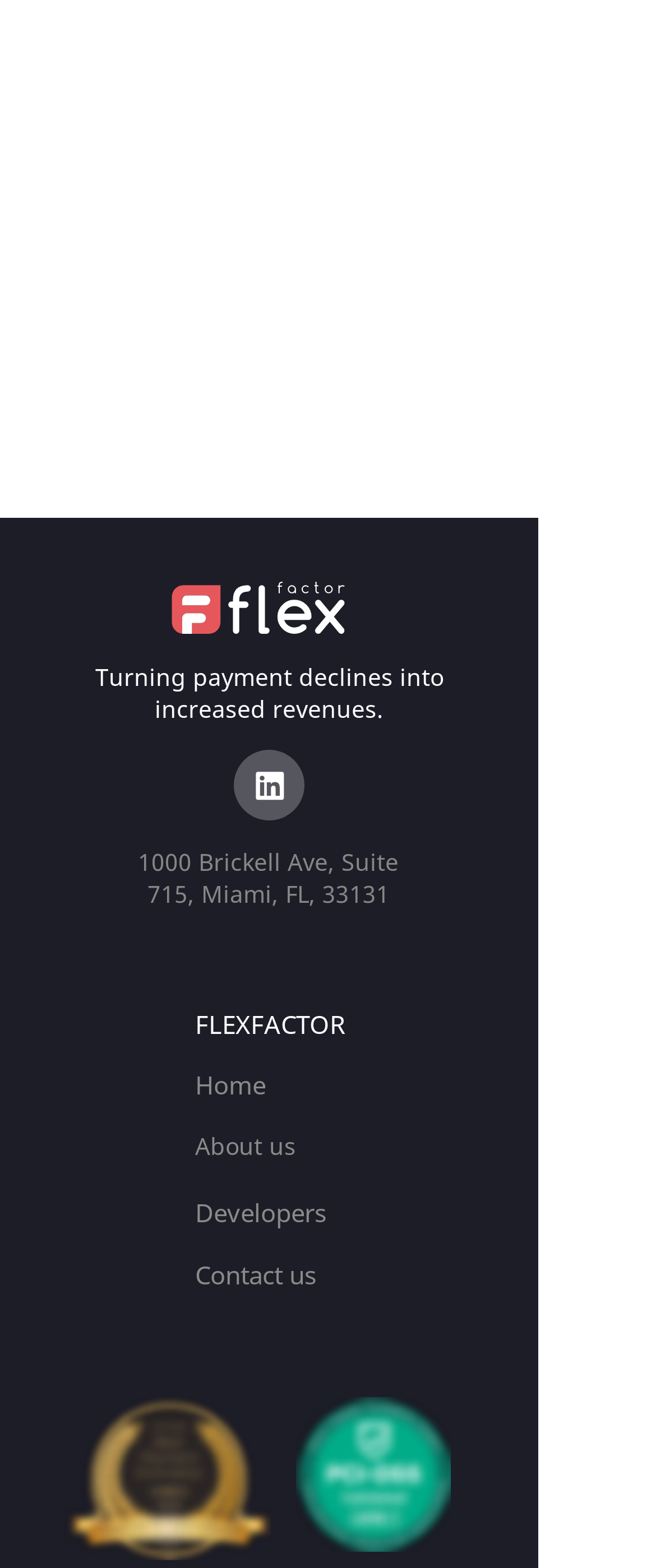What is the theme of the webpage?
Respond with a short answer, either a single word or a phrase, based on the image.

Payment processing